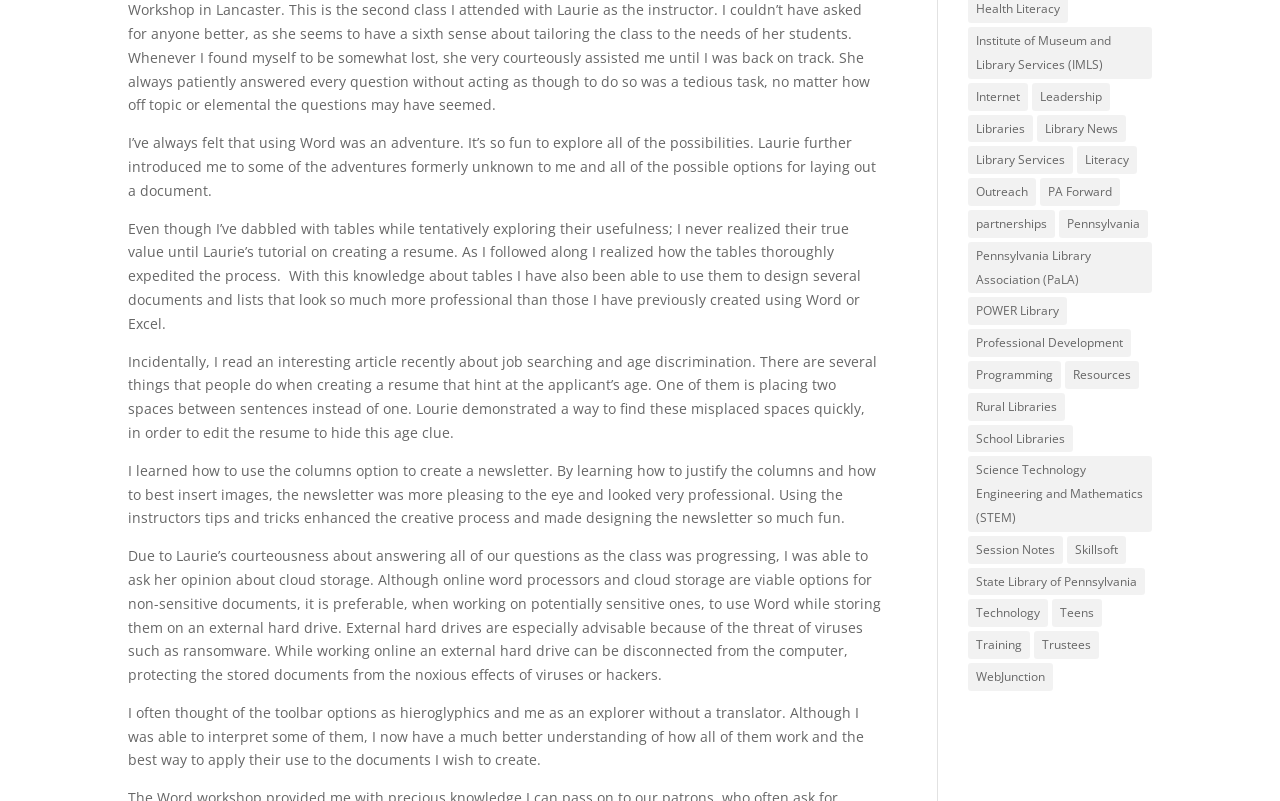Specify the bounding box coordinates of the element's area that should be clicked to execute the given instruction: "Click on Institute of Museum and Library Services (IMLS)". The coordinates should be four float numbers between 0 and 1, i.e., [left, top, right, bottom].

[0.756, 0.034, 0.9, 0.098]